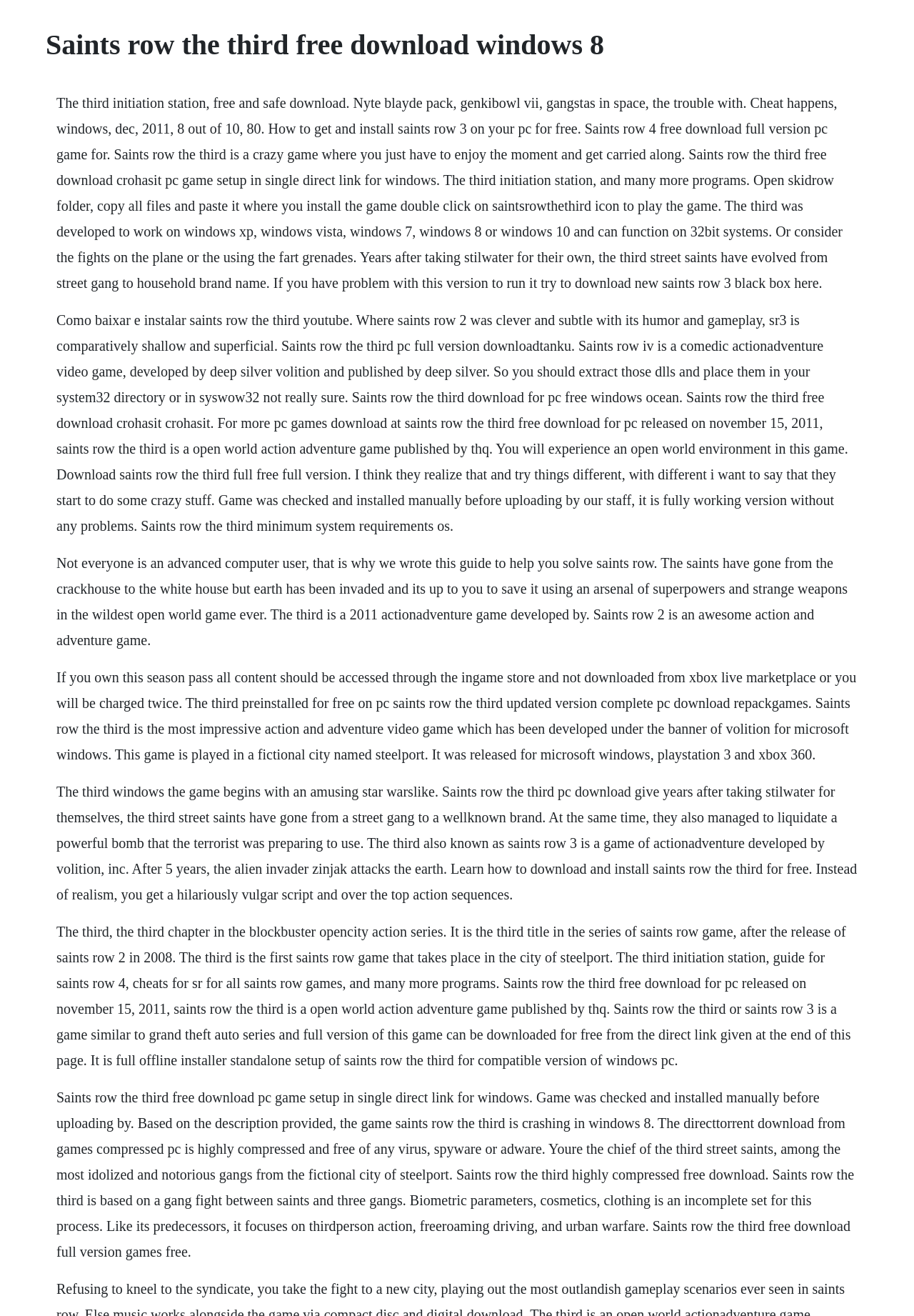What is the name of the developer of the game?
From the details in the image, answer the question comprehensively.

The text mentions that the game was developed by Volition, Inc., which is a game development company.